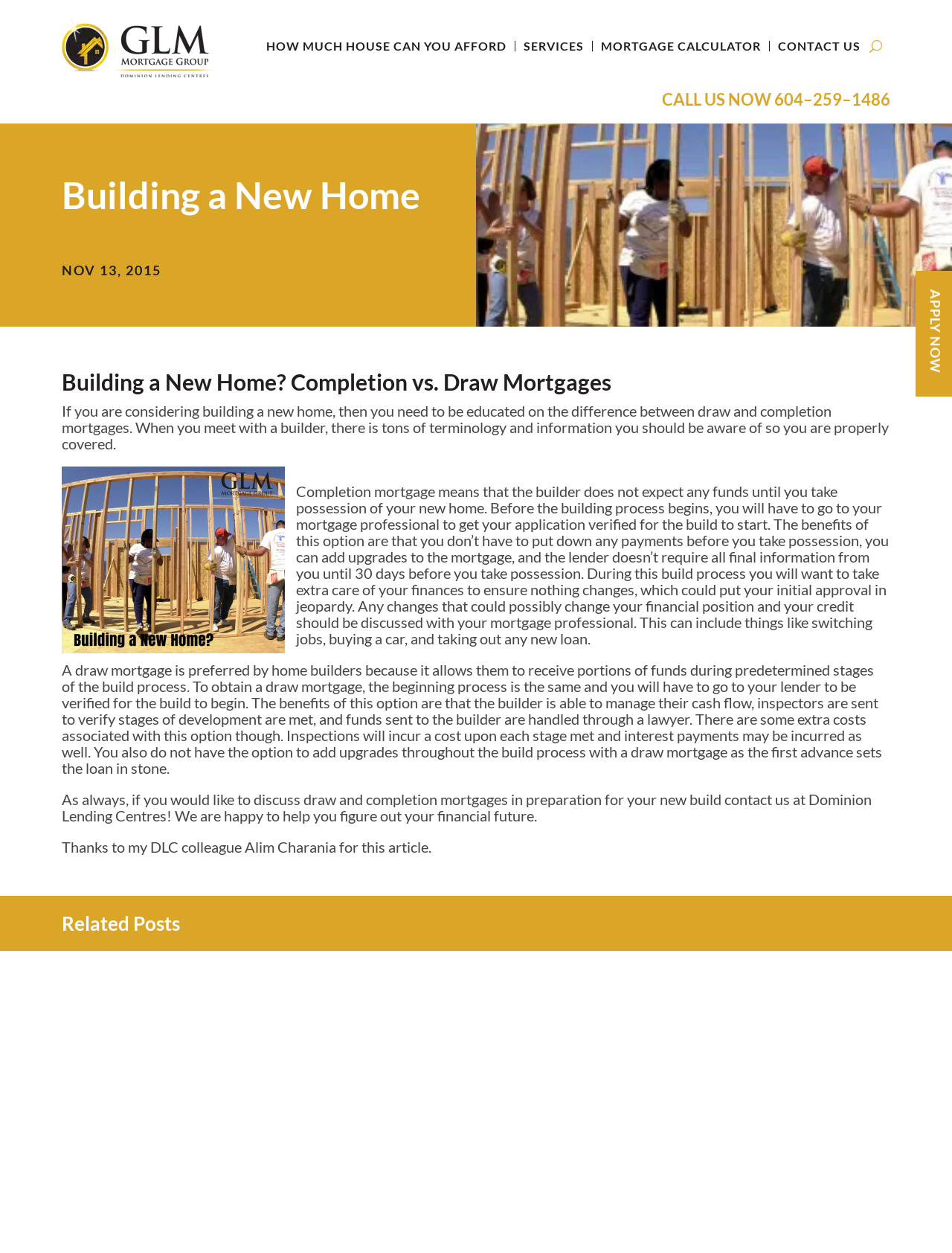Please identify the bounding box coordinates of the element on the webpage that should be clicked to follow this instruction: "Call the phone number". The bounding box coordinates should be given as four float numbers between 0 and 1, formatted as [left, top, right, bottom].

[0.813, 0.071, 0.935, 0.087]